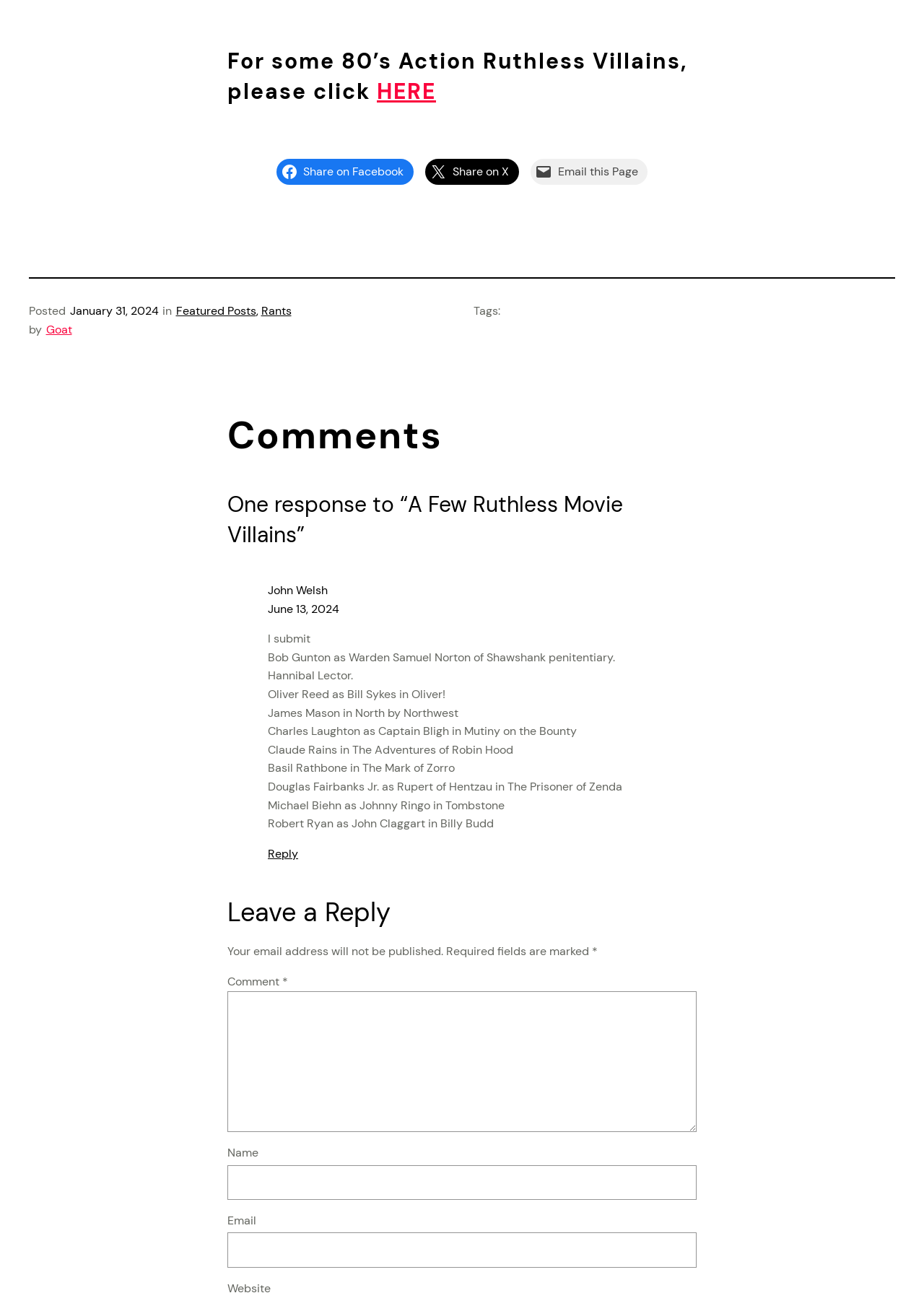Find the bounding box coordinates of the clickable area that will achieve the following instruction: "Click on 'HERE' to view 80's action ruthless villains".

[0.408, 0.06, 0.472, 0.082]